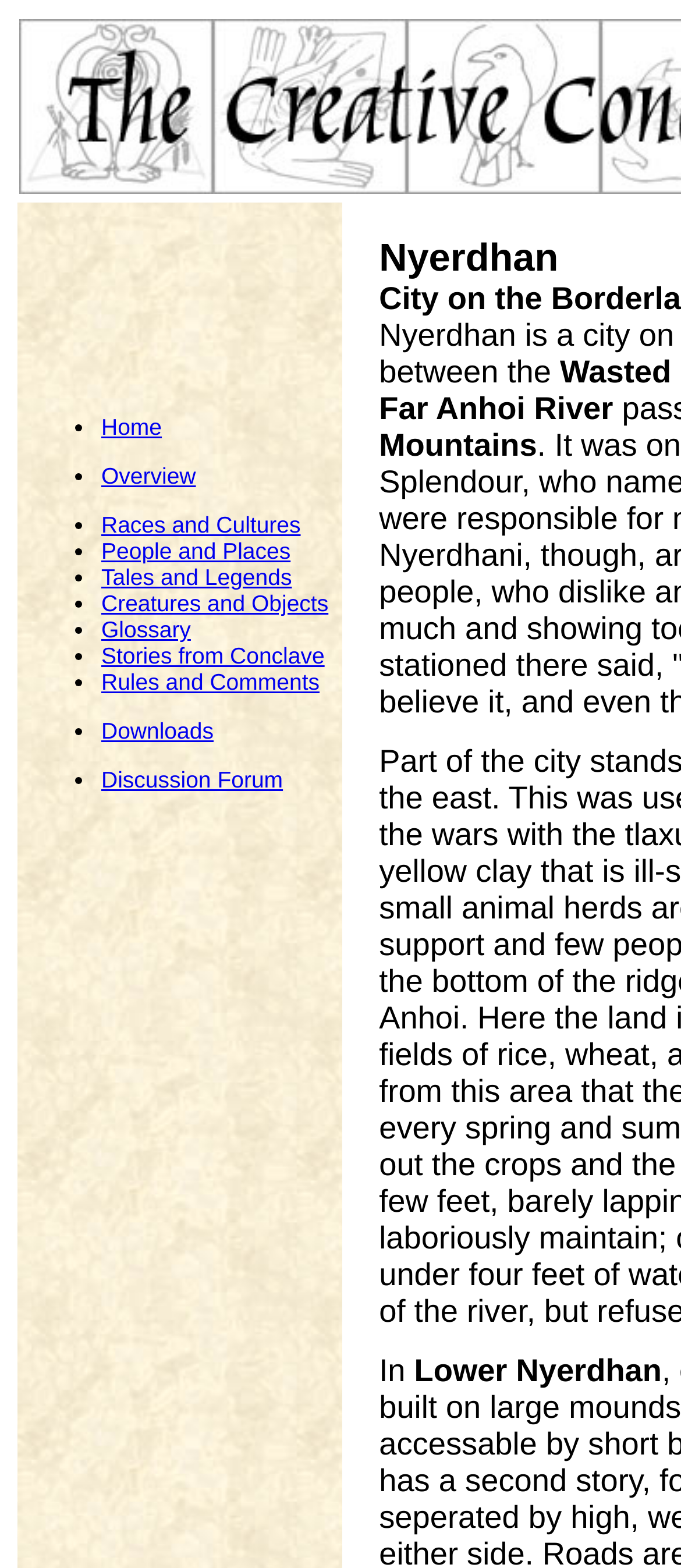Find the bounding box of the web element that fits this description: "Overview".

[0.149, 0.295, 0.288, 0.312]